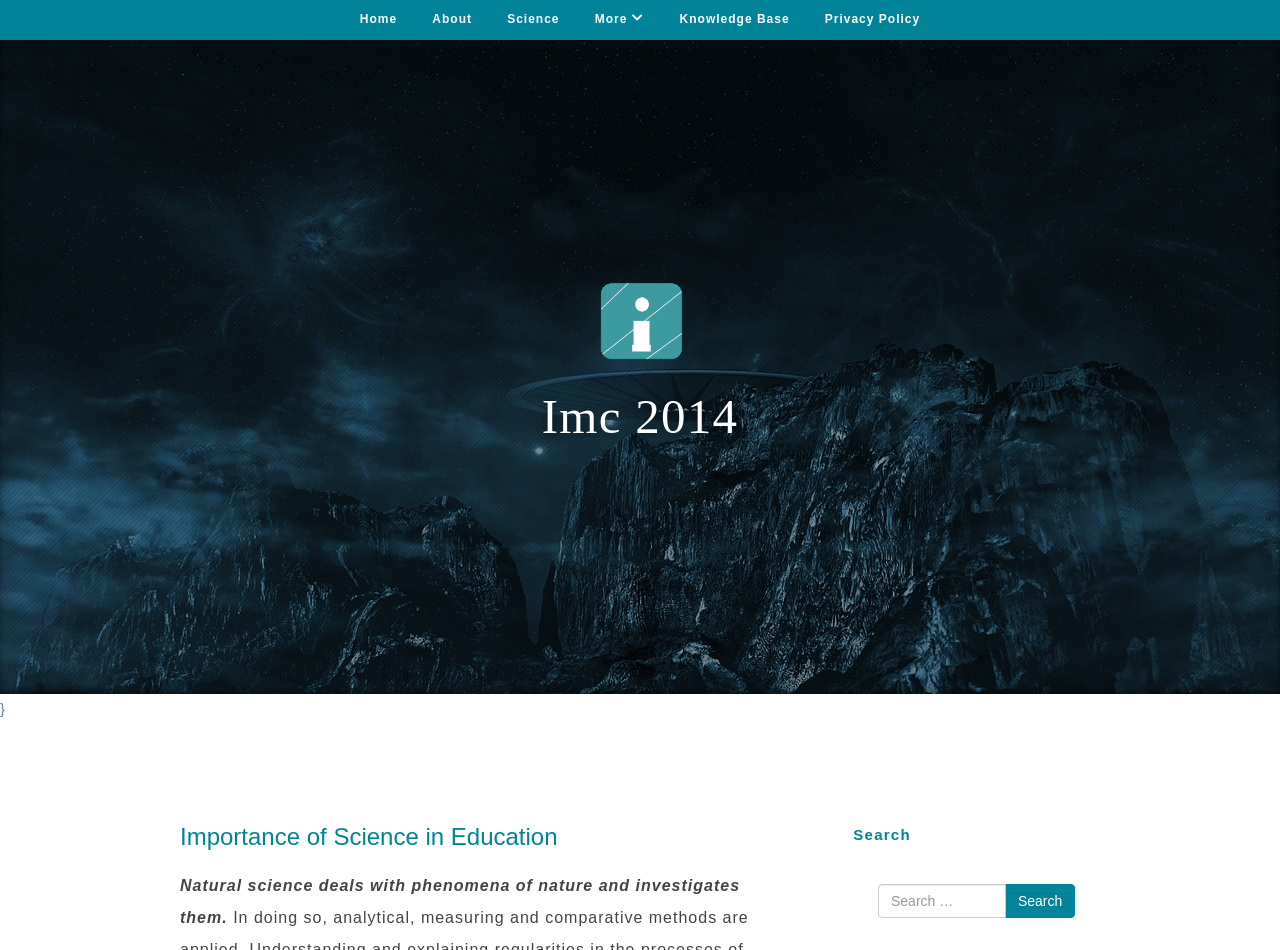Consider the image and give a detailed and elaborate answer to the question: 
What is the purpose of the search bar?

The search bar is located at the bottom of the webpage, and it has a textbox and a search button. This suggests that the purpose of the search bar is to allow users to search for specific content within the website.